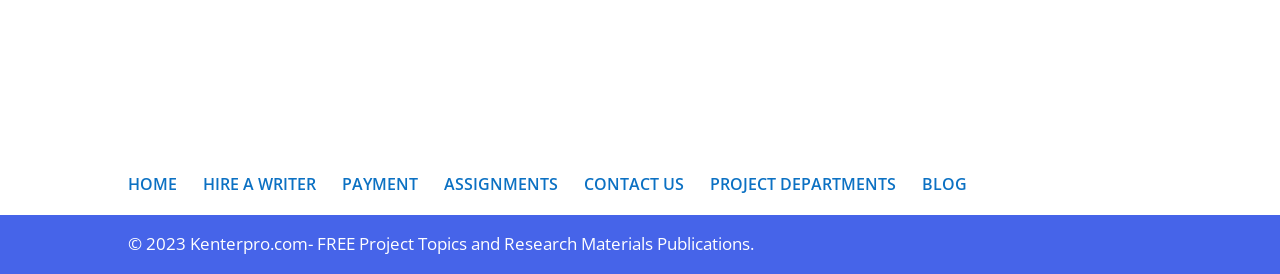How many words are in the copyright information?
Observe the image and answer the question with a one-word or short phrase response.

13